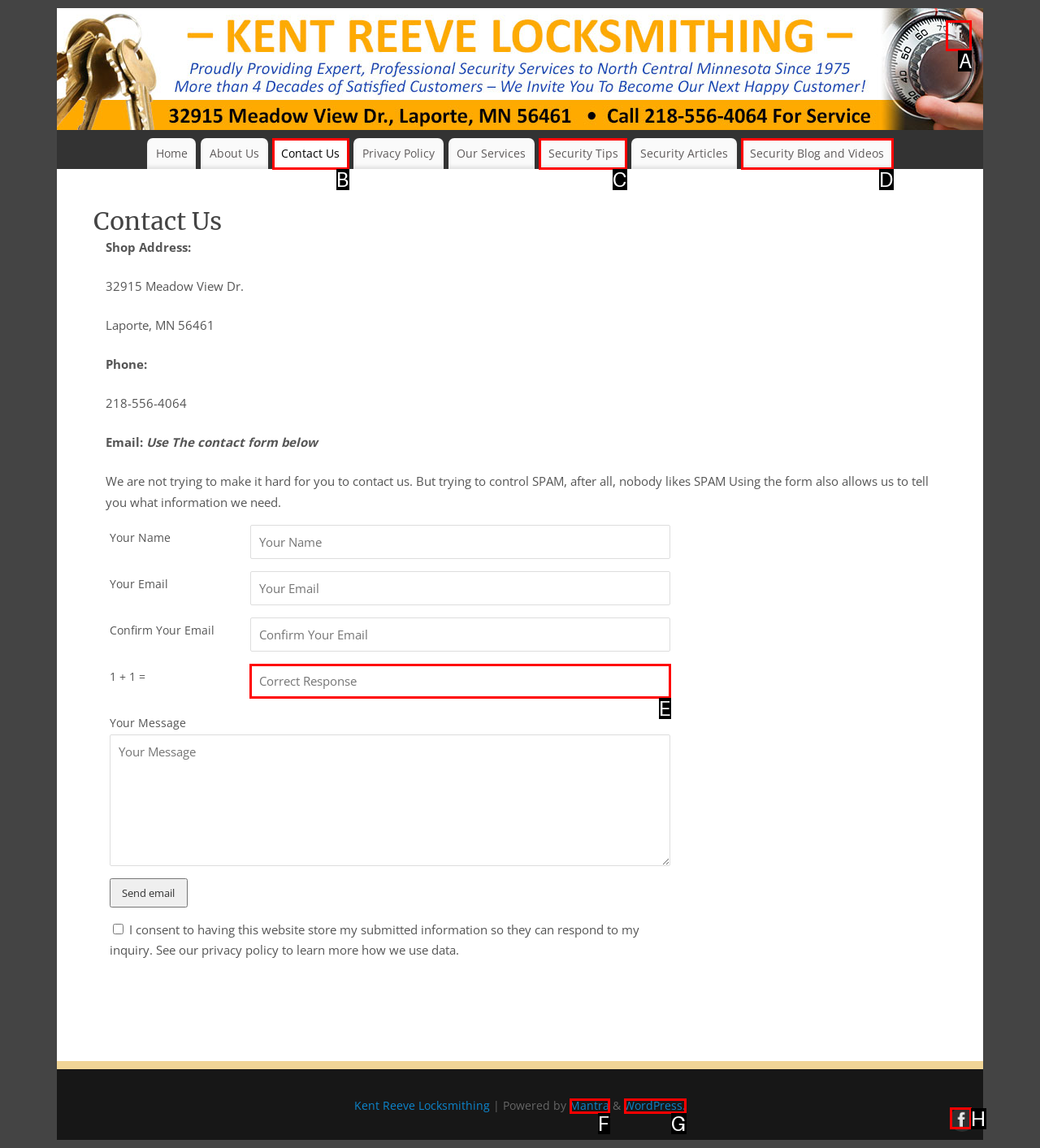Look at the highlighted elements in the screenshot and tell me which letter corresponds to the task: Click the Facebook link.

A